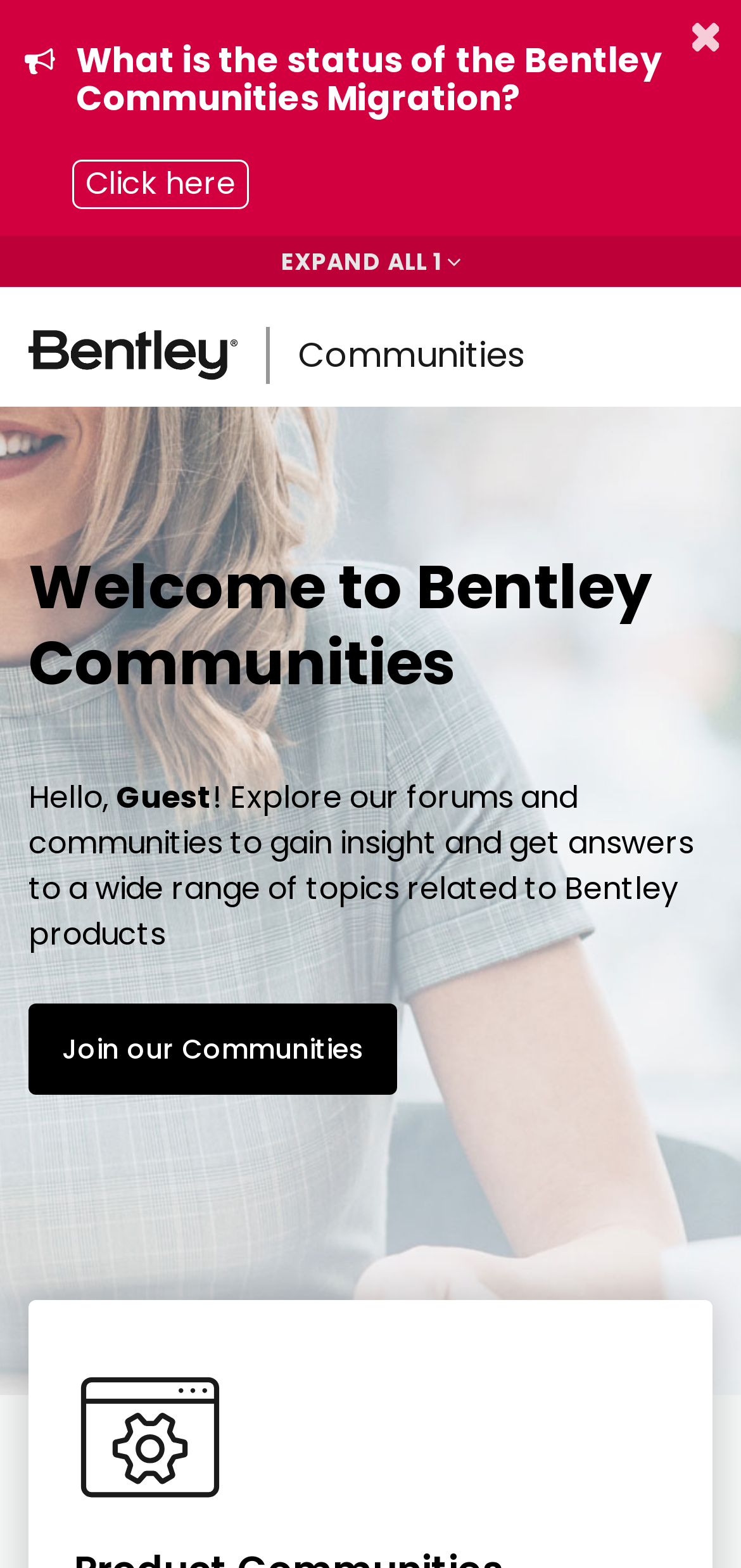What can be explored on the webpage? Analyze the screenshot and reply with just one word or a short phrase.

Forums and communities